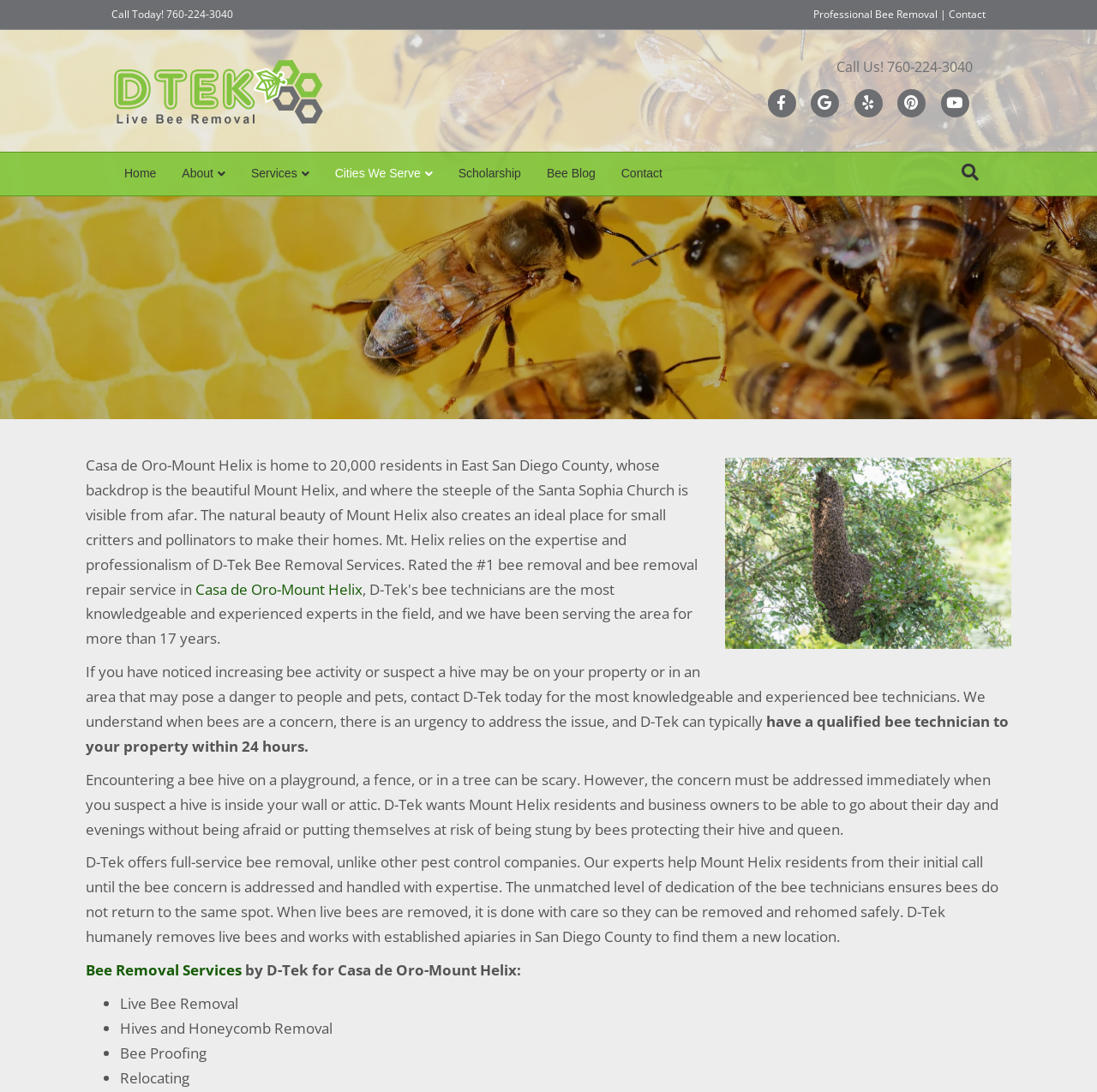What is the typical response time for a qualified bee technician to arrive at a property?
Please provide a single word or phrase as your answer based on the screenshot.

24 hours